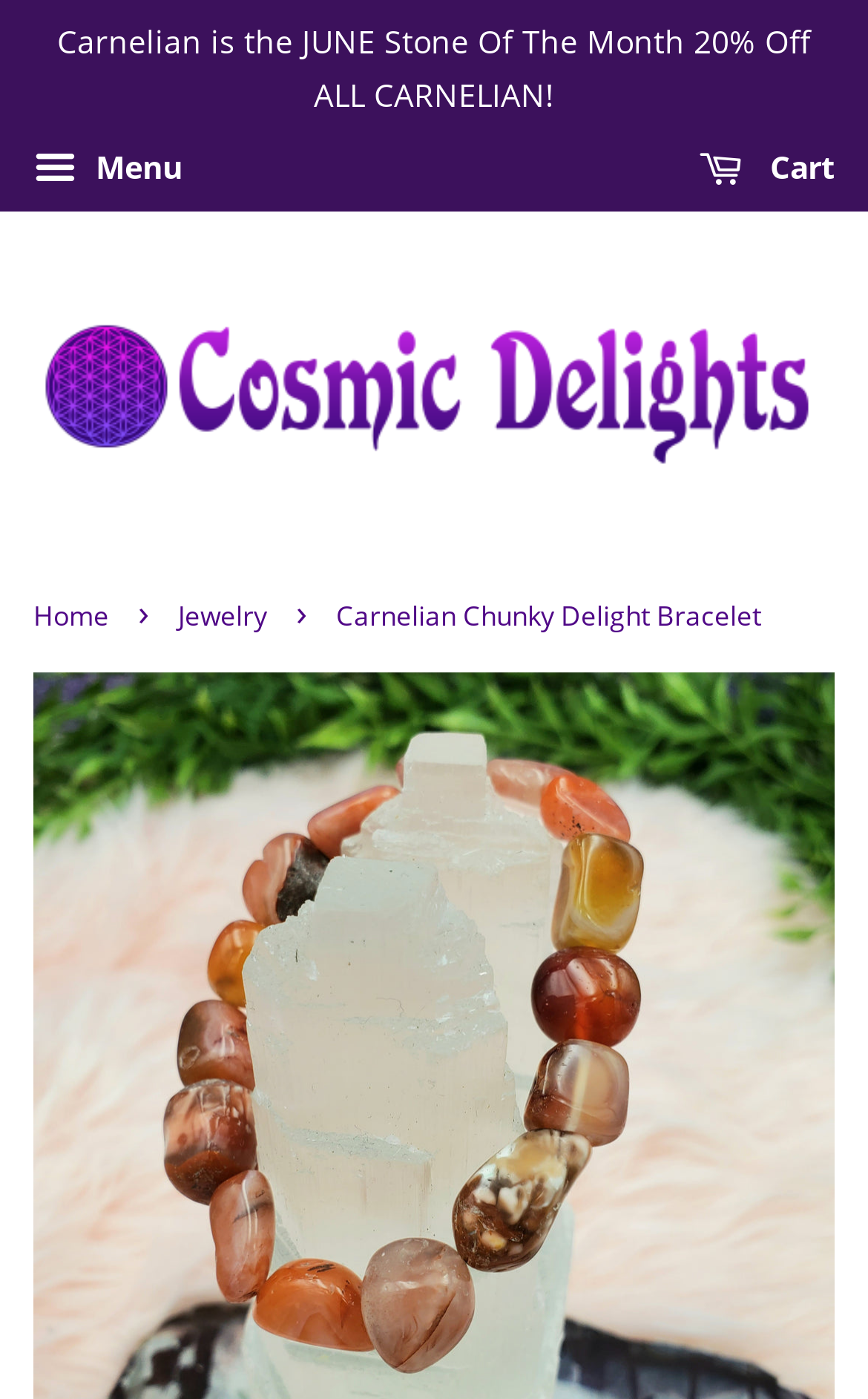Is the 'Menu' button expanded?
Answer with a single word or short phrase according to what you see in the image.

No